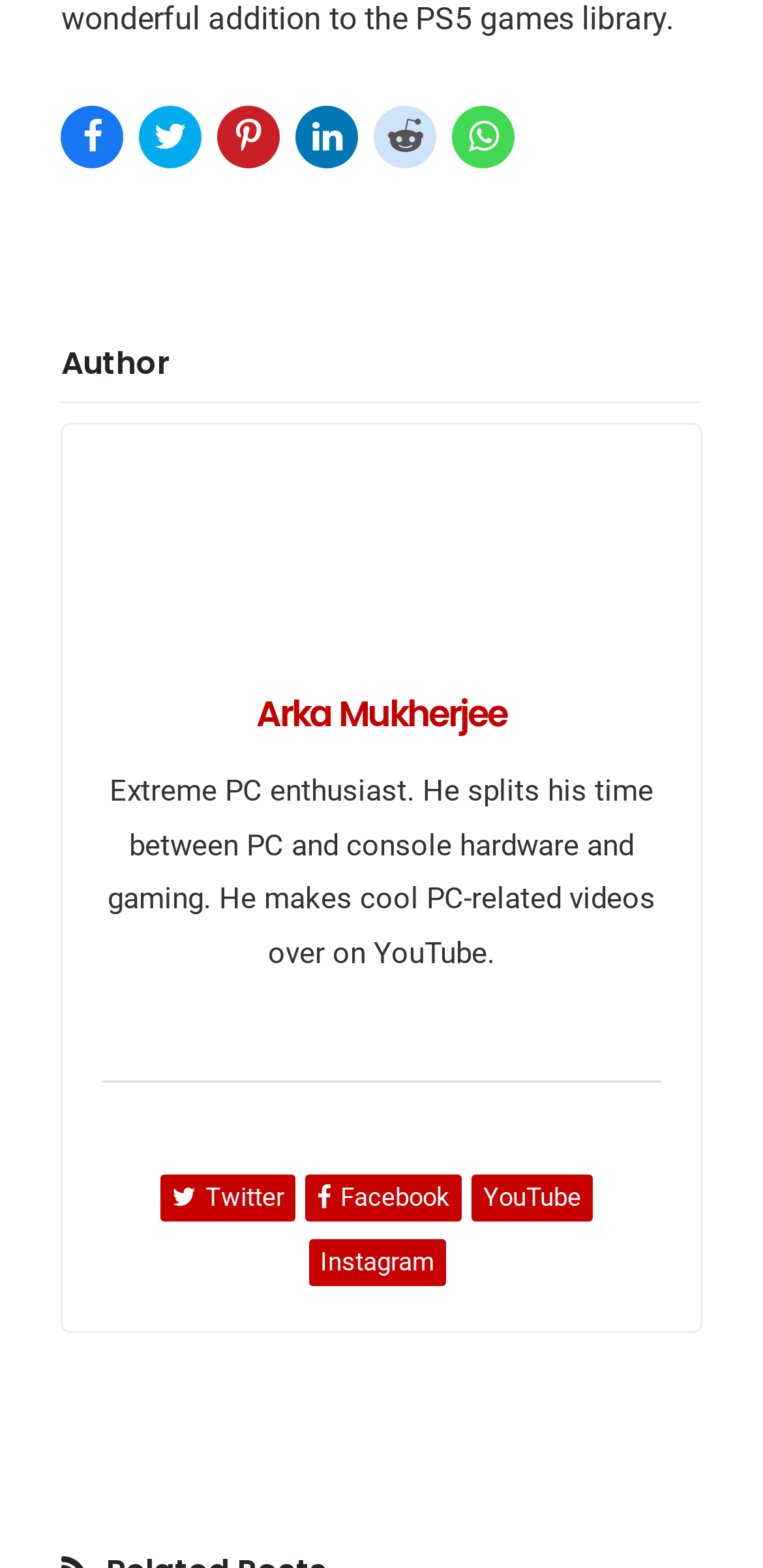Can you provide the bounding box coordinates for the element that should be clicked to implement the instruction: "Read August 2016 articles"?

None